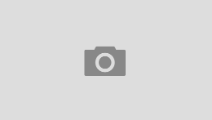Describe the image thoroughly, including all noticeable details.

This image serves as a placeholder graphic, commonly used when the intended content is unavailable. It features a simplistic design in shades of gray, with a camera icon in the center, symbolizing a missing visual element. The image is associated with the article titled "Virtual Private Network Suppliers – Manual for VPN Services," suggesting that it relates to topics of online privacy and internet security services. The overall context hints at a resource aimed at guiding readers through the process of selecting a VPN provider.